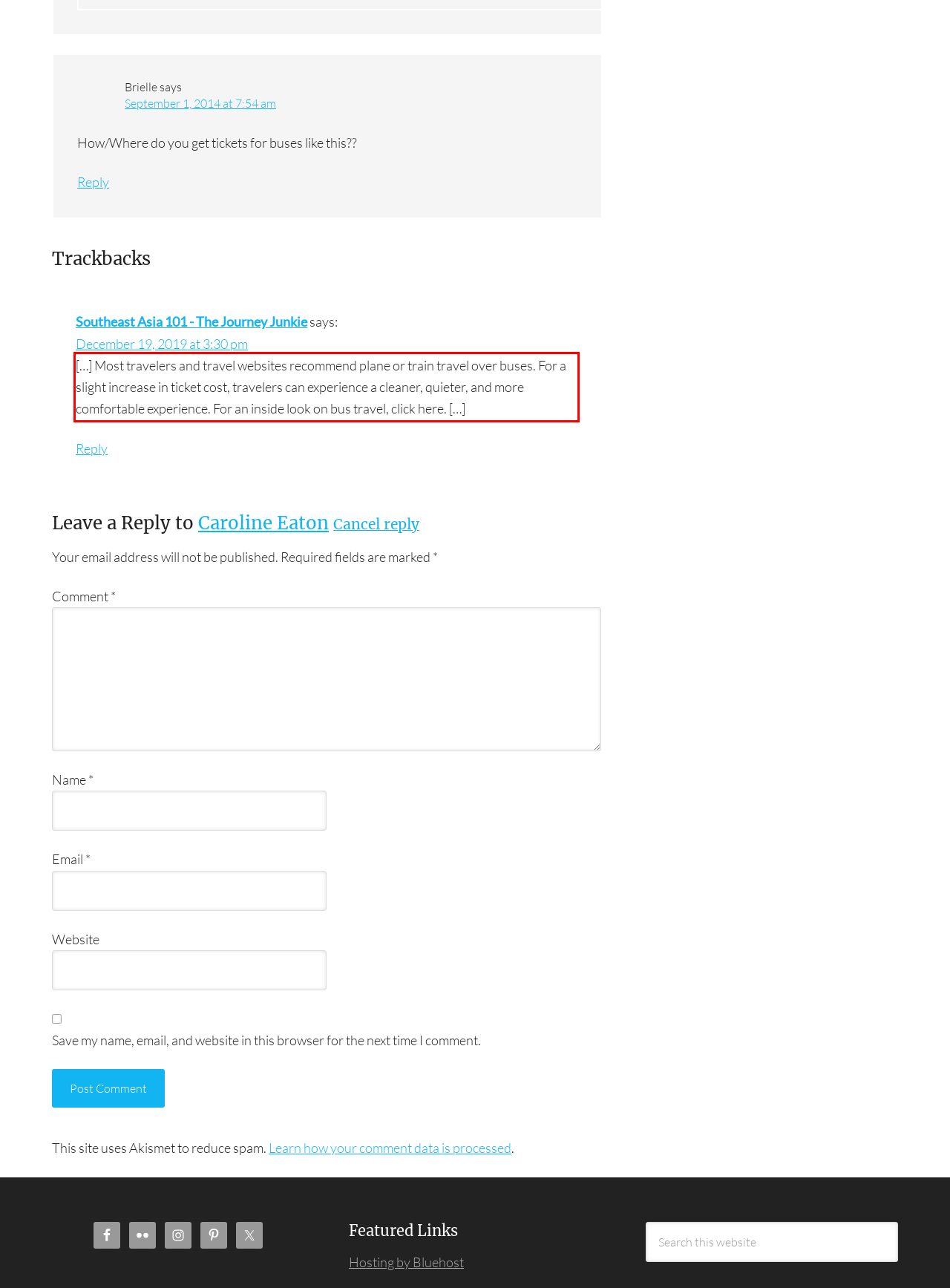Review the webpage screenshot provided, and perform OCR to extract the text from the red bounding box.

[…] Most travelers and travel websites recommend plane or train travel over buses. For a slight increase in ticket cost, travelers can experience a cleaner, quieter, and more comfortable experience. For an inside look on bus travel, click here. […]